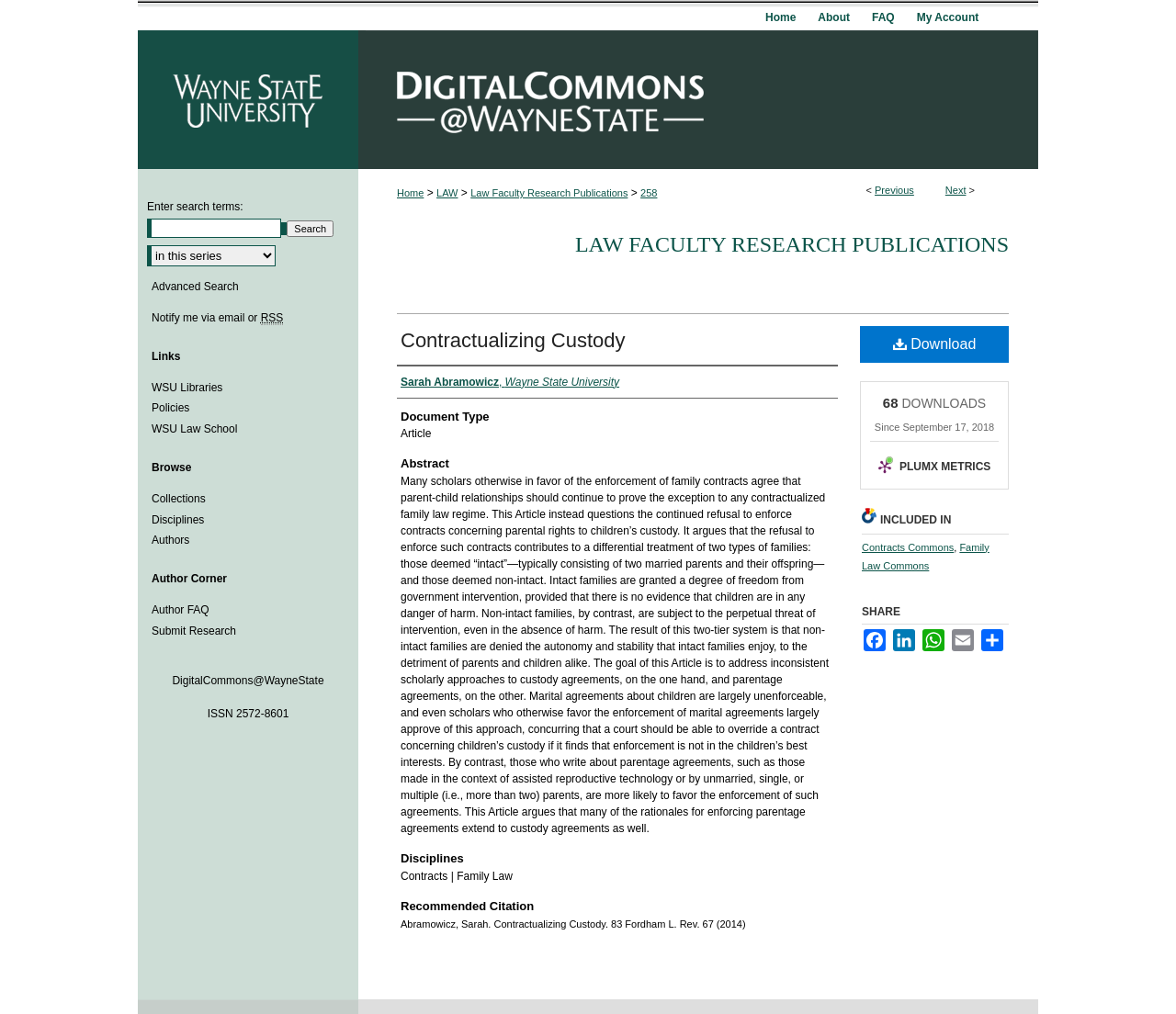Identify the bounding box coordinates of the region that needs to be clicked to carry out this instruction: "View the 'LAW FACULTY RESEARCH PUBLICATIONS' link". Provide these coordinates as four float numbers ranging from 0 to 1, i.e., [left, top, right, bottom].

[0.489, 0.229, 0.858, 0.253]